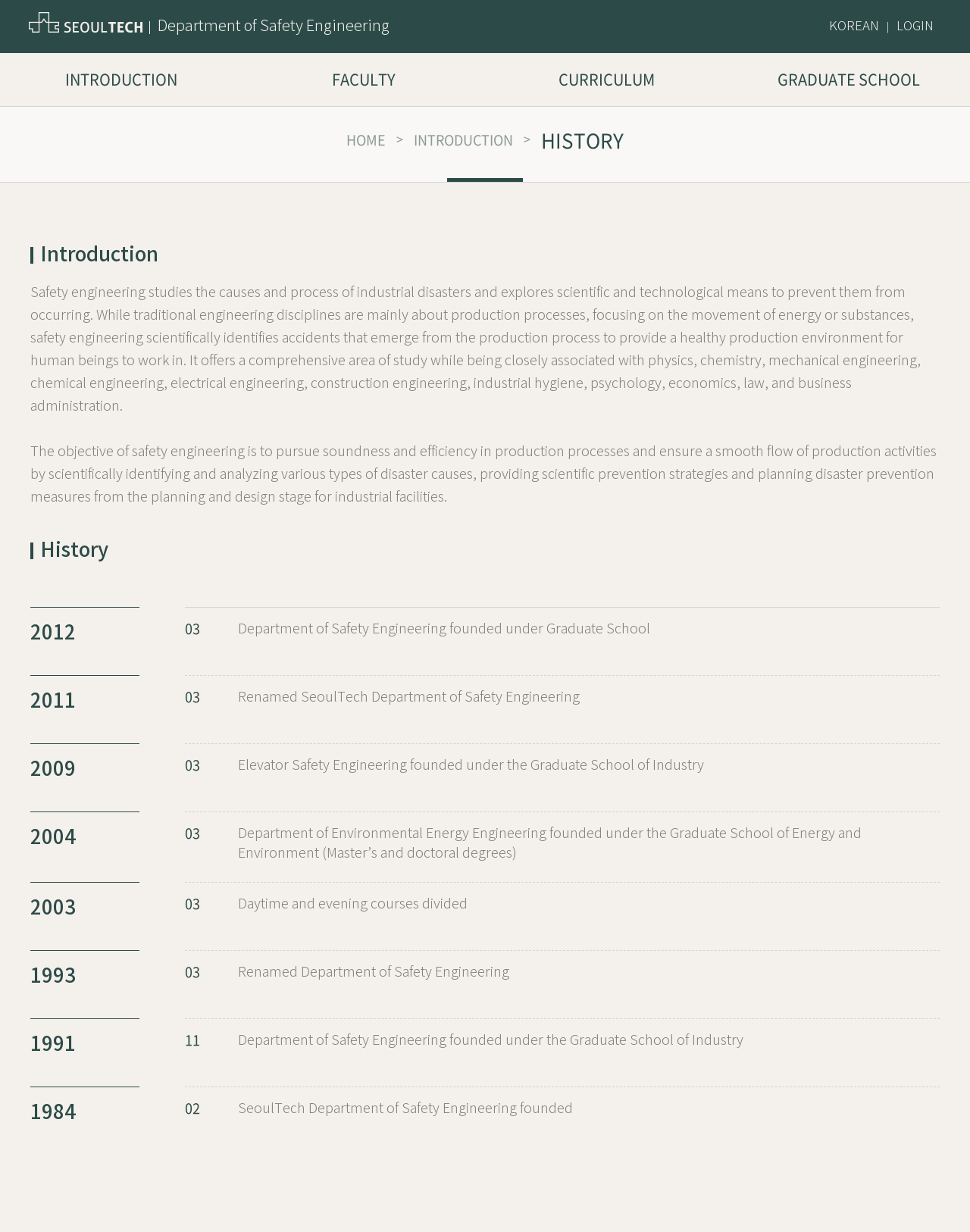Utilize the details in the image to give a detailed response to the question: What is the relationship between safety engineering and other disciplines?

The webpage explains that safety engineering is closely associated with physics, chemistry, mechanical engineering, chemical engineering, electrical engineering, construction engineering, industrial hygiene, psychology, economics, law, and business administration.